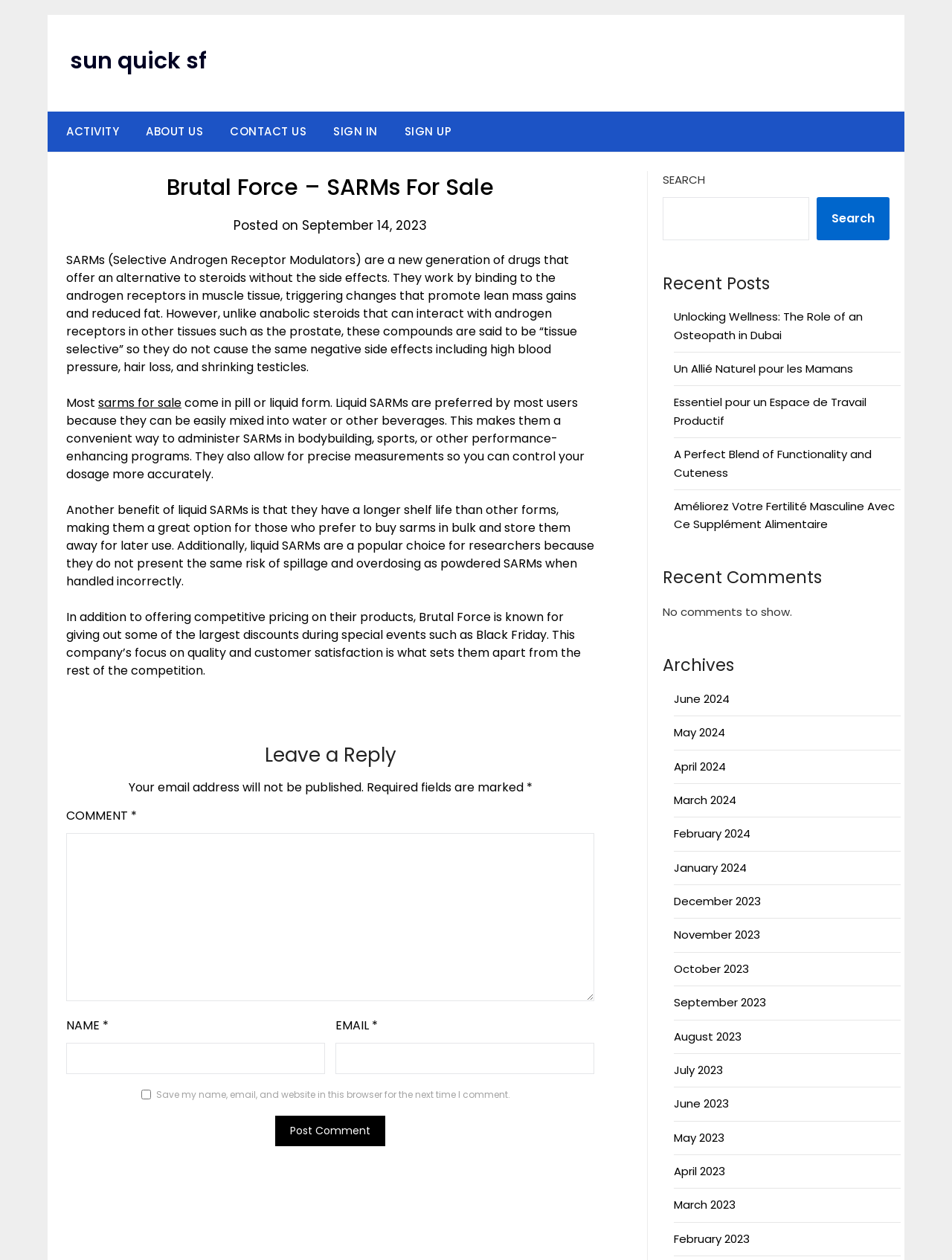What is the purpose of liquid SARMs?
Answer the question based on the image using a single word or a brief phrase.

Convenient way to administer SARMs